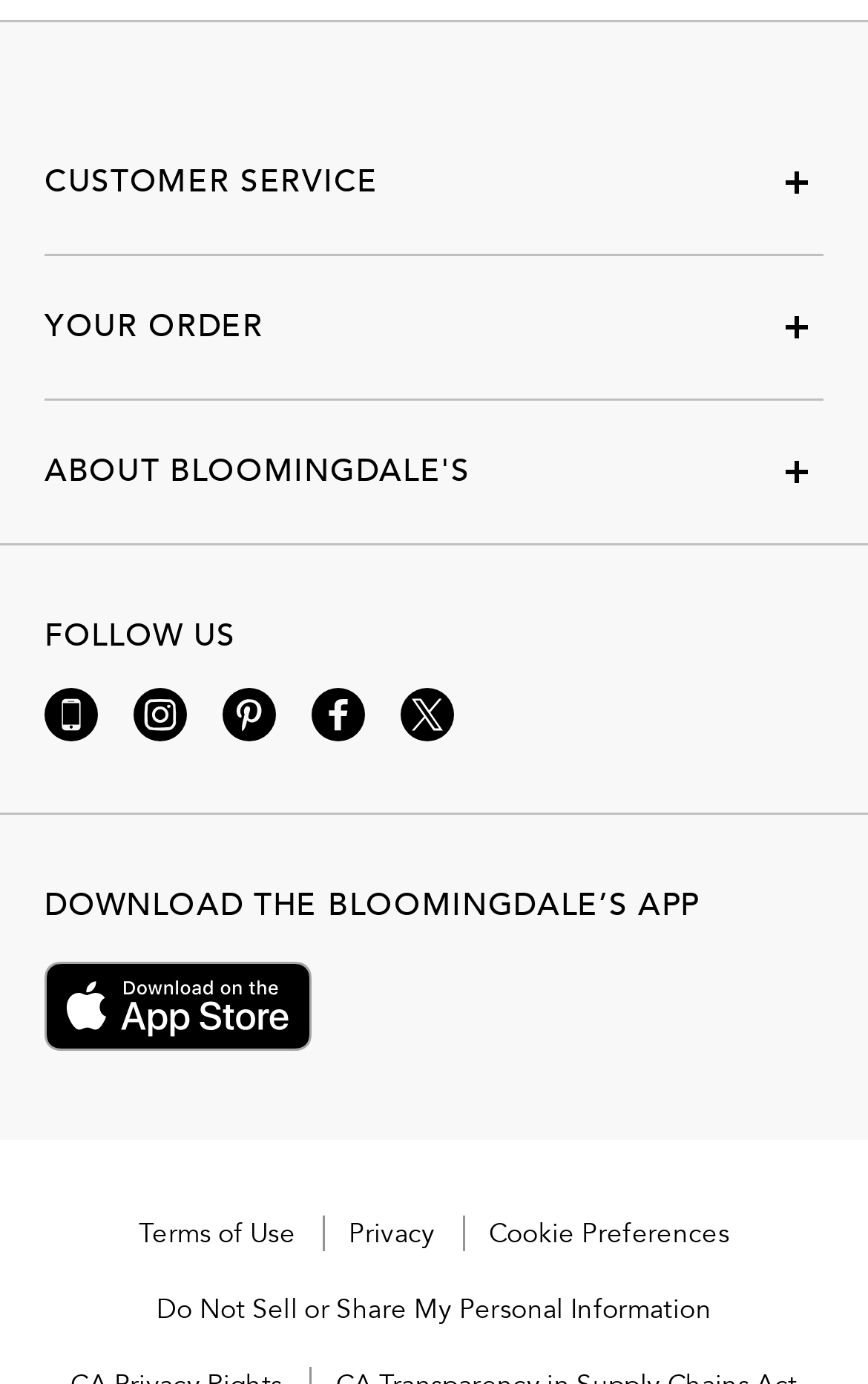What is the section below 'FOLLOW US'?
Please provide a single word or phrase as your answer based on the image.

Social media links